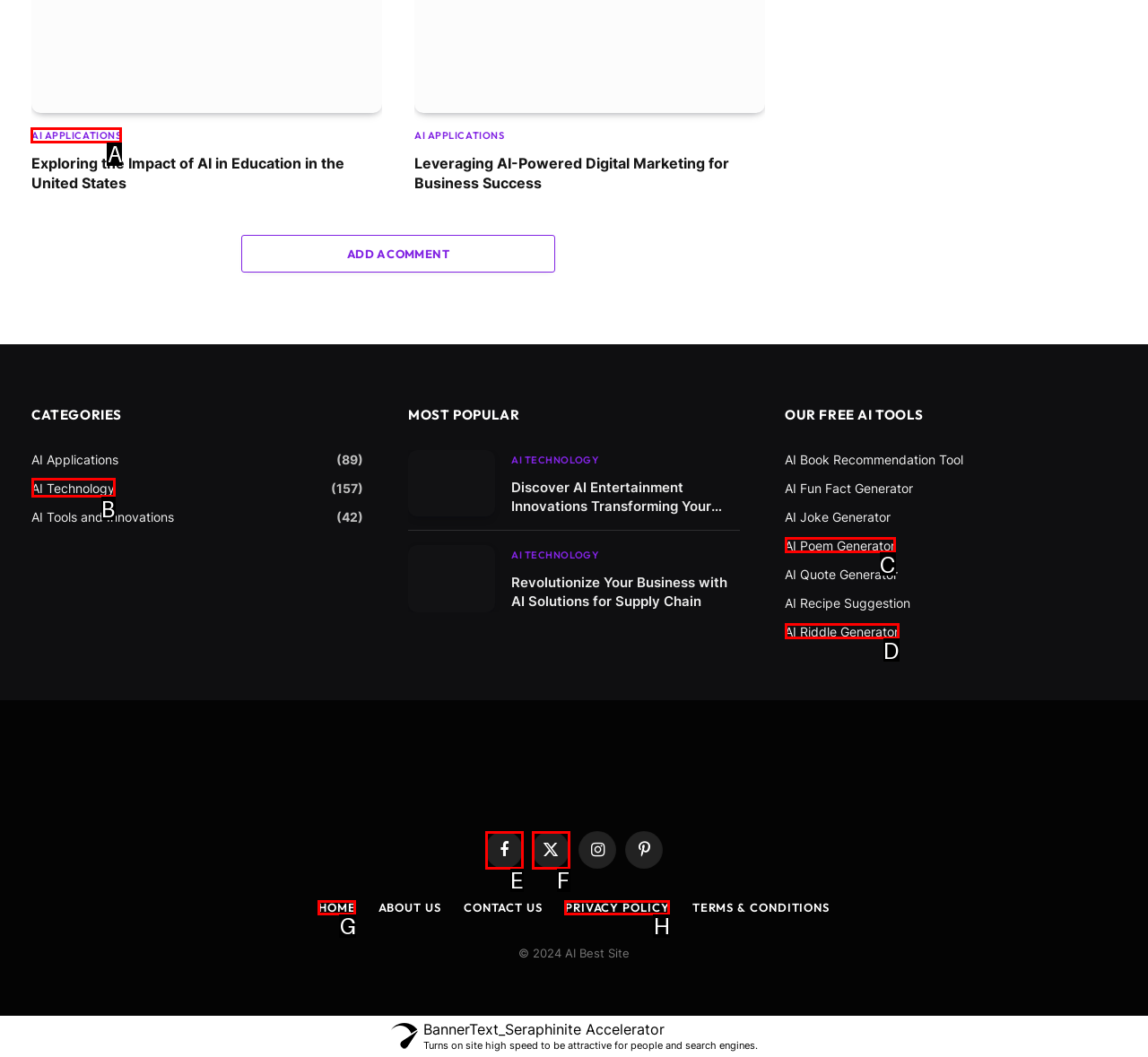Identify the correct HTML element to click to accomplish this task: Click on the 'AI APPLICATIONS' link
Respond with the letter corresponding to the correct choice.

A